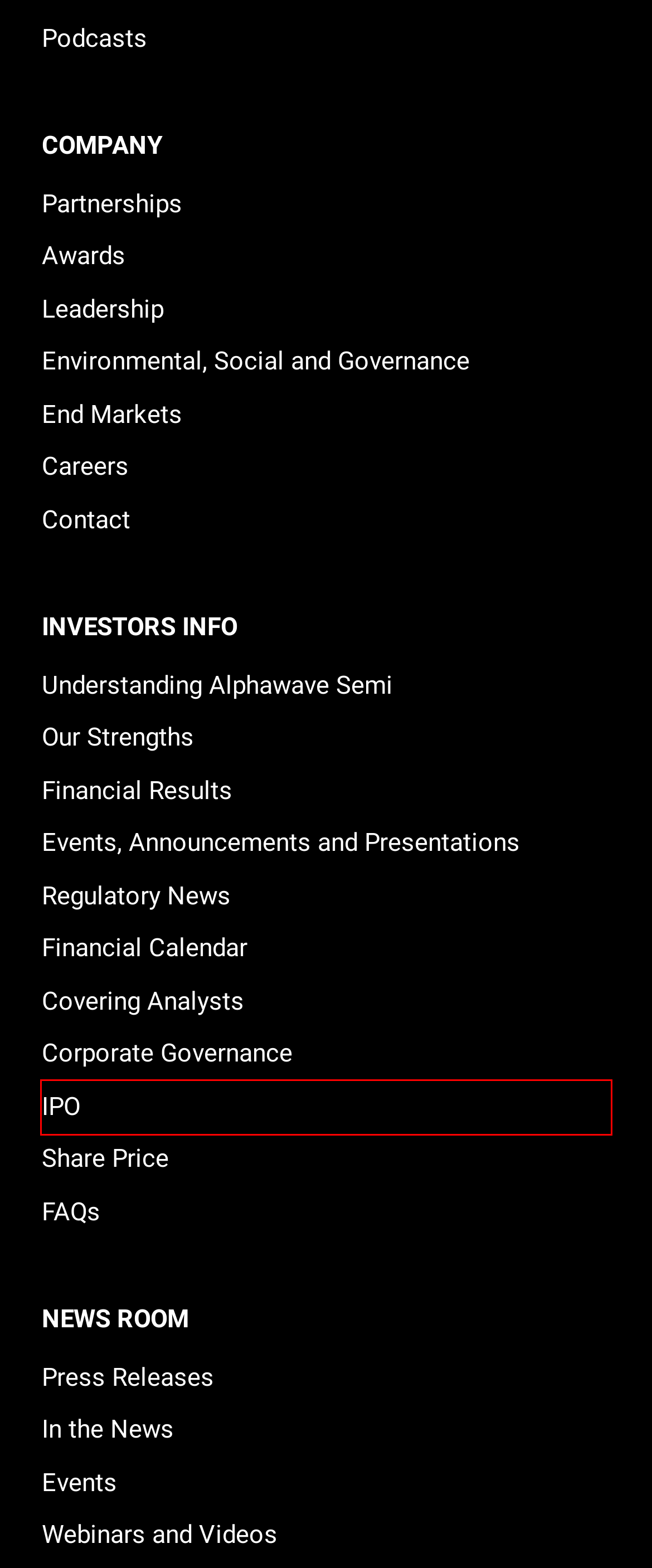Look at the screenshot of a webpage where a red bounding box surrounds a UI element. Your task is to select the best-matching webpage description for the new webpage after you click the element within the bounding box. The available options are:
A. Corporate Governance - Alphawave Semi
B. FAQs - Alphawave Semi
C. Partnerships - Alphawave Semi
D. Press Releases - Alphawave Semi
E. Awards - Alphawave Semi
F. Events - Alphawave Semi
G. Contact - Alphawave Semi
H. IPO - Alphawave Semi

H